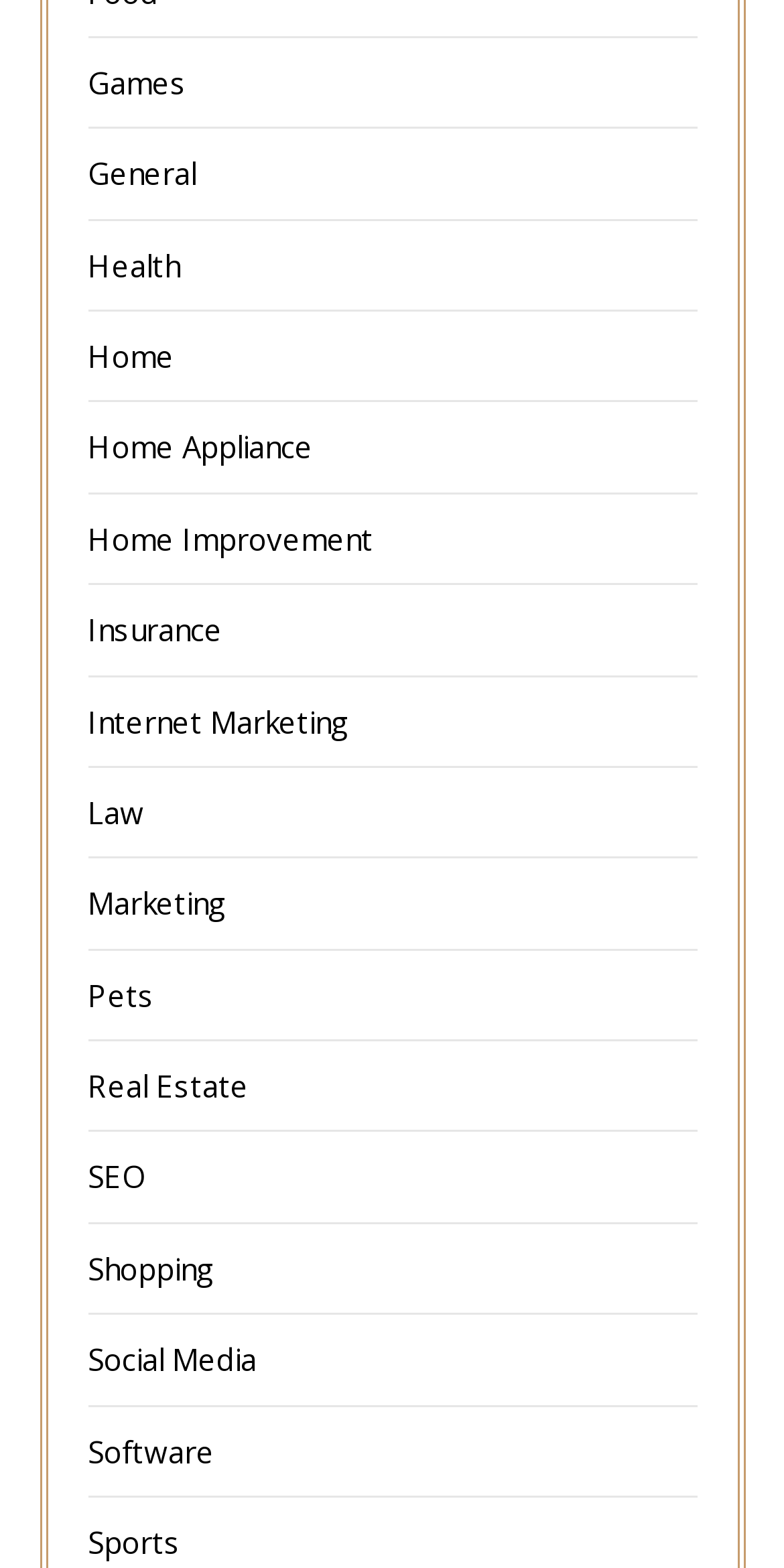Given the element description Internet Marketing, specify the bounding box coordinates of the corresponding UI element in the format (top-left x, top-left y, bottom-right x, bottom-right y). All values must be between 0 and 1.

[0.112, 0.447, 0.445, 0.473]